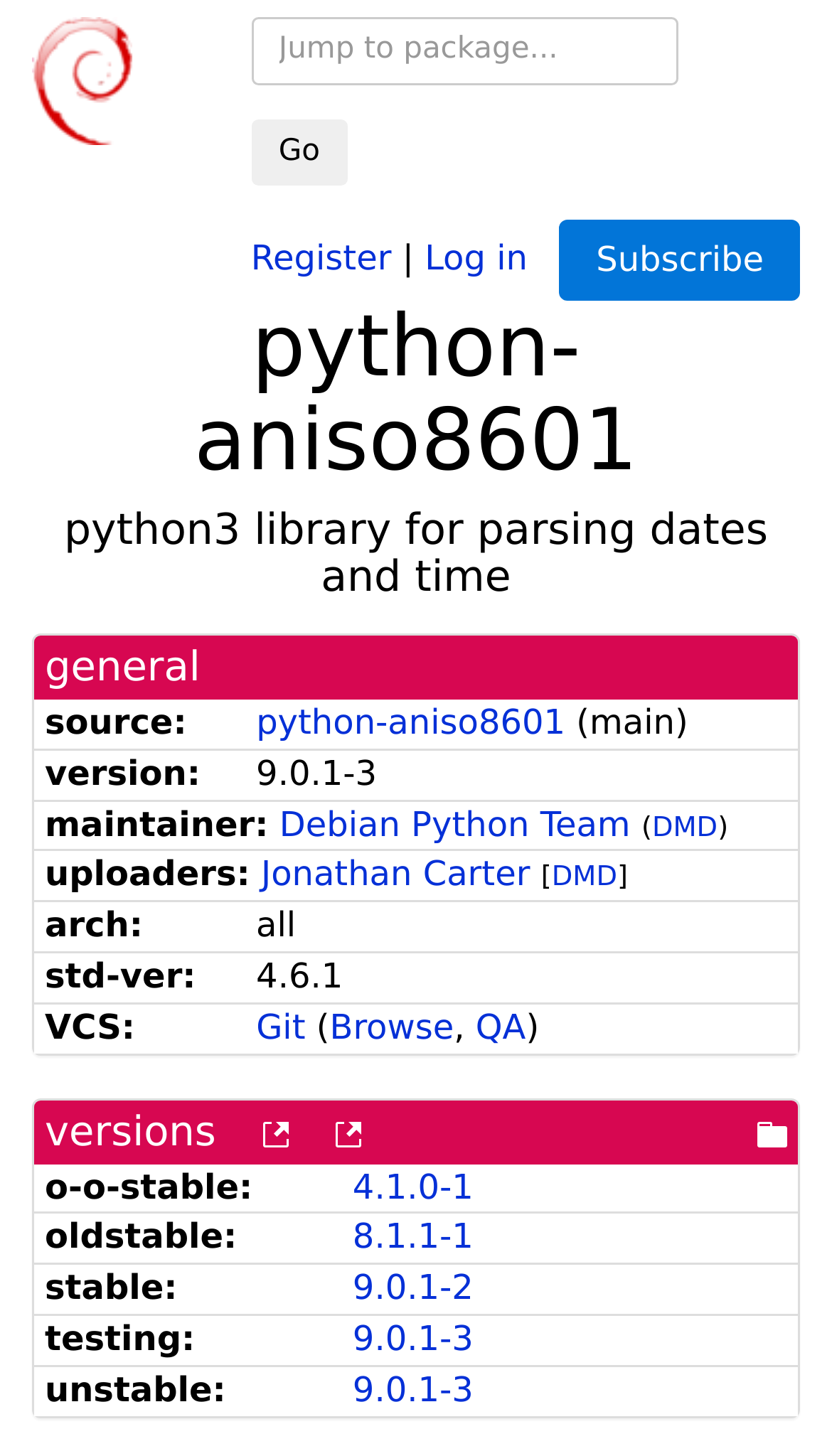Please respond to the question with a concise word or phrase:
What is the name of the Debian package?

python-aniso8601